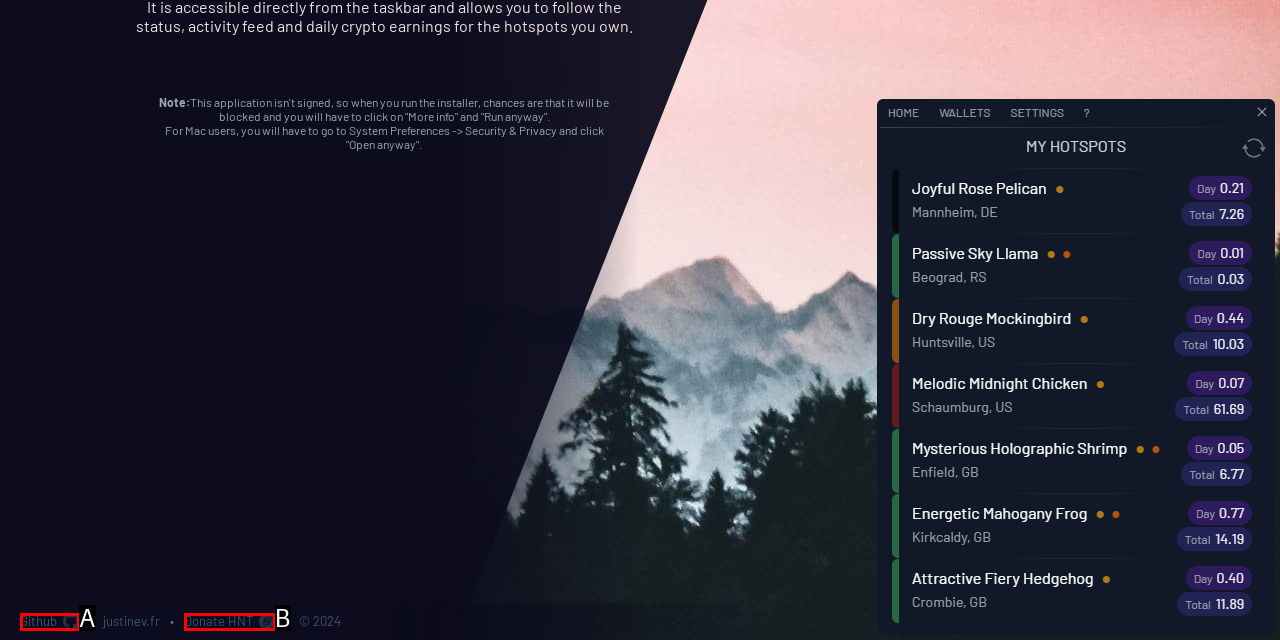From the options provided, determine which HTML element best fits the description: Donate HNT. Answer with the correct letter.

B